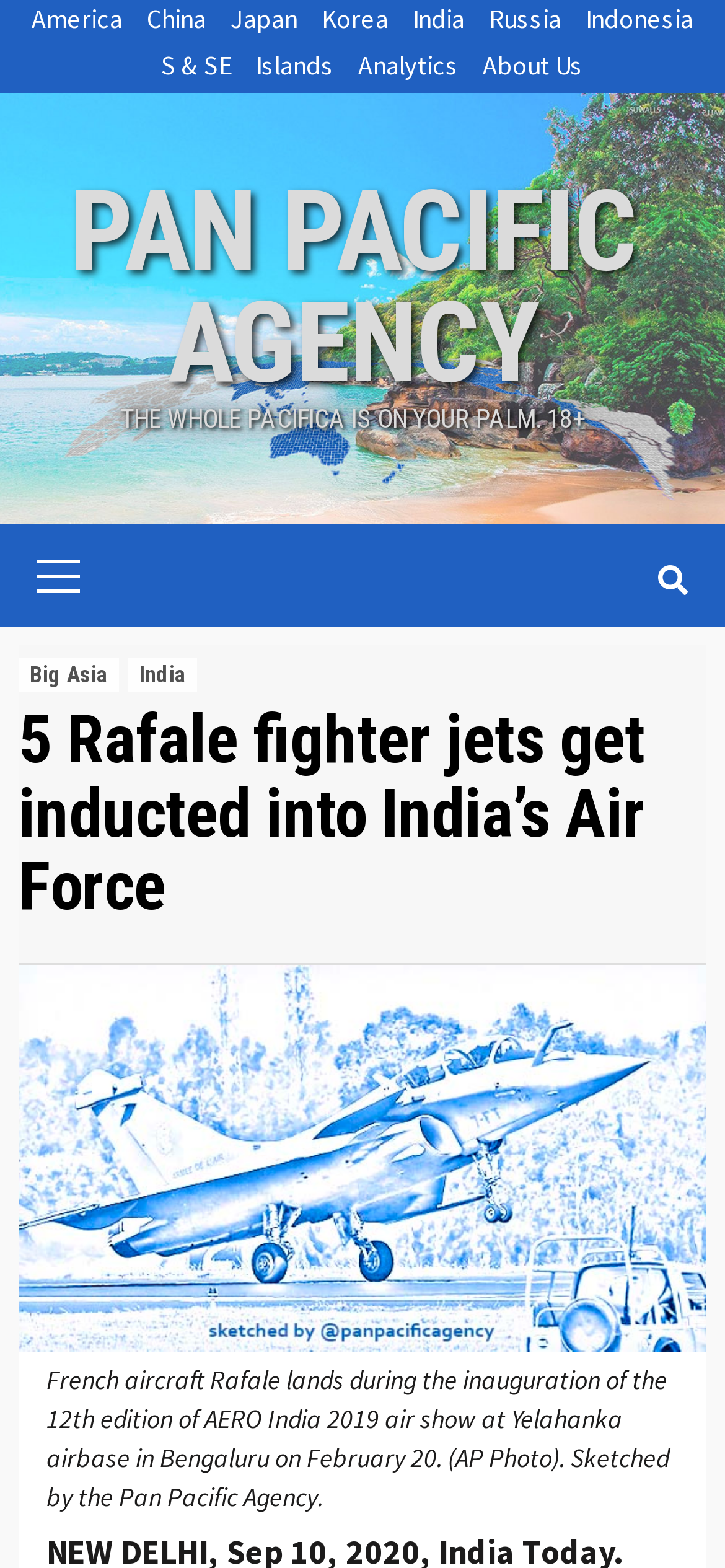Given the description "About Us", determine the bounding box of the corresponding UI element.

[0.64, 0.03, 0.804, 0.059]